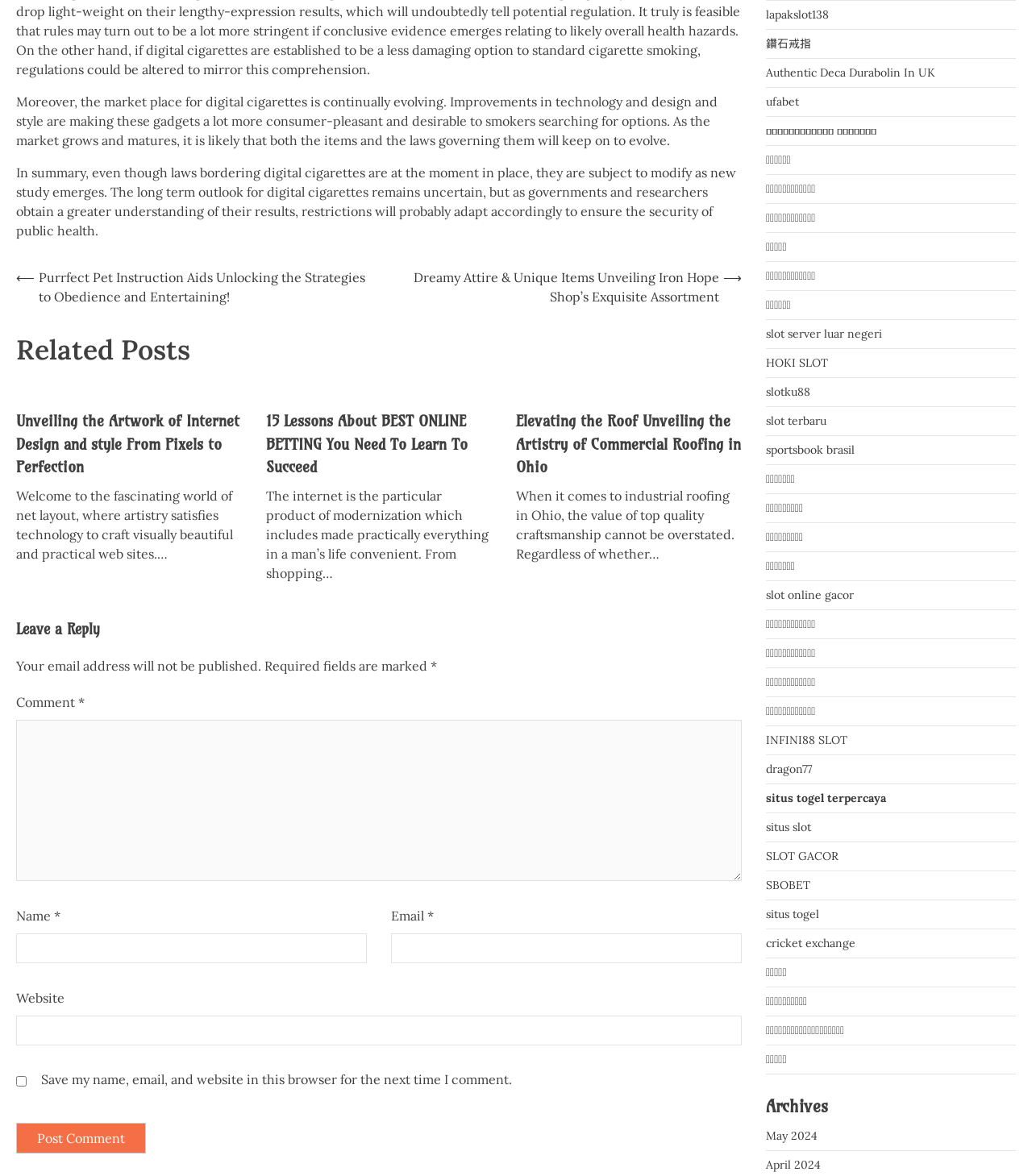Provide the bounding box coordinates of the HTML element described by the text: "เว็บตรง". The coordinates should be in the format [left, top, right, bottom] with values between 0 and 1.

[0.742, 0.401, 0.77, 0.414]